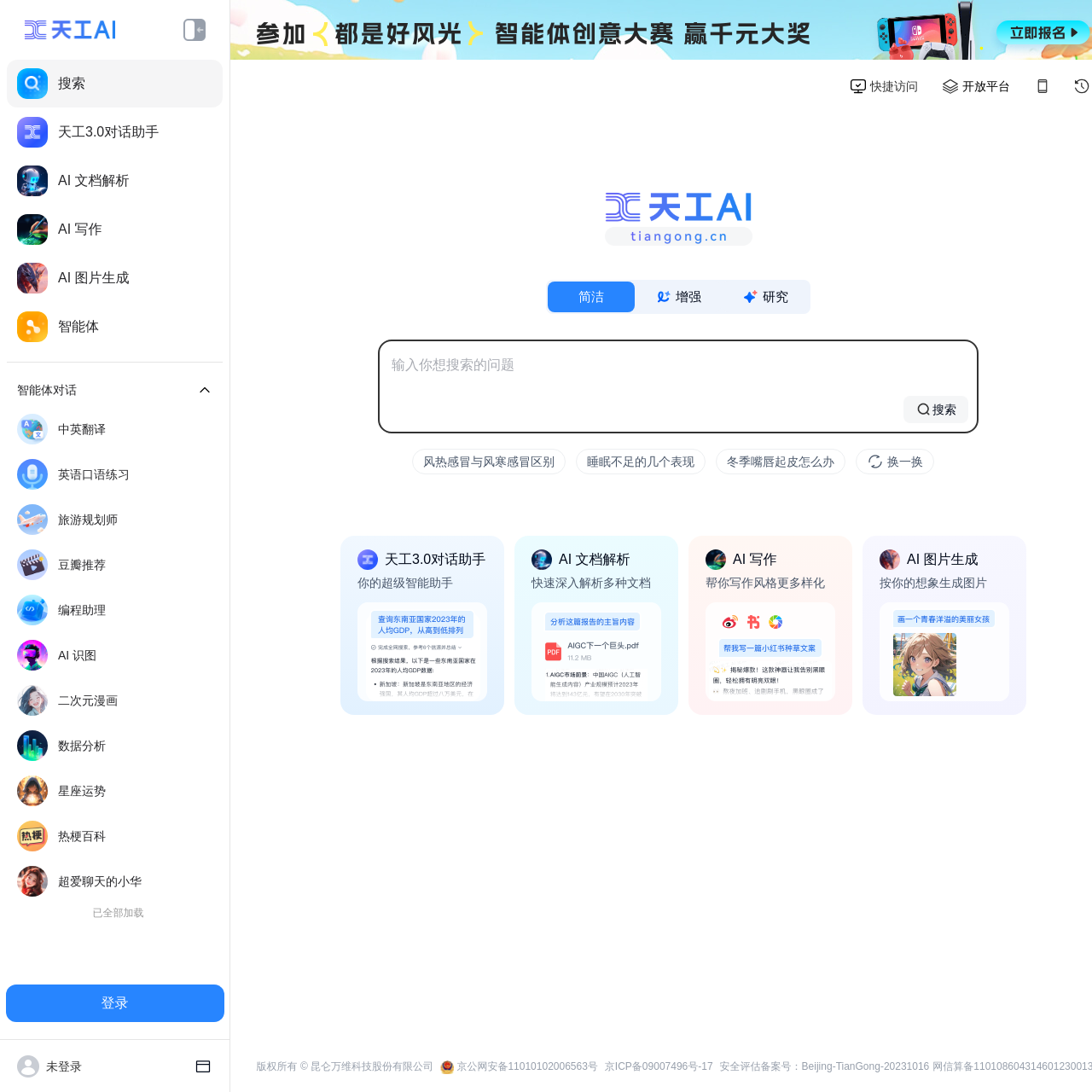Provide the bounding box coordinates of the area you need to click to execute the following instruction: "Access AI document parsing".

[0.006, 0.144, 0.204, 0.188]